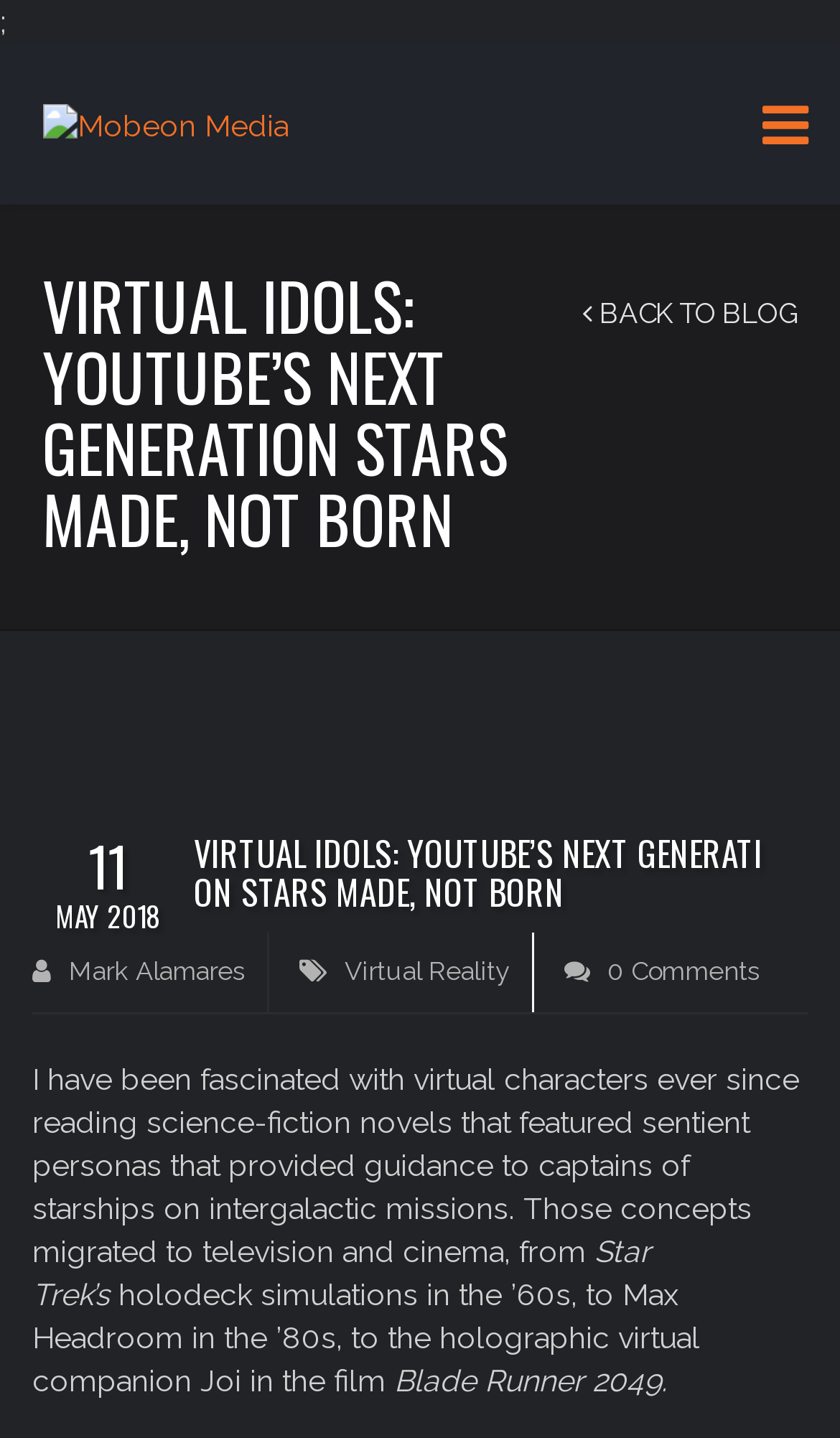Identify the first-level heading on the webpage and generate its text content.

VIRTUAL IDOLS: YOUTUBE’S NEXT GENERATION STARS MADE, NOT BORN